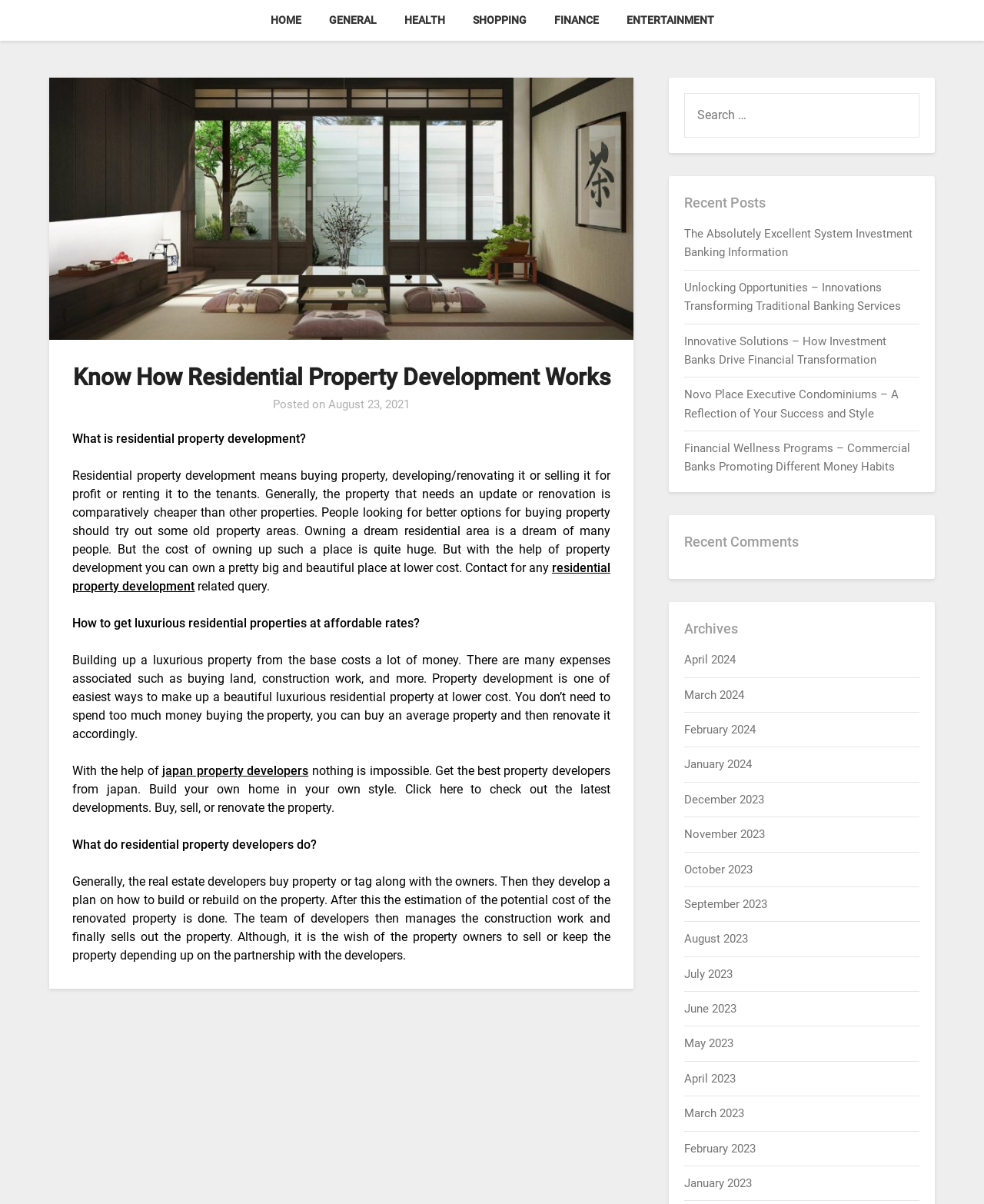Locate the bounding box of the user interface element based on this description: "japan property developers".

[0.165, 0.634, 0.313, 0.646]